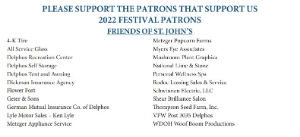Illustrate the image with a detailed caption.

The image displays a list of patrons who supported the 2022 festival, highlighting the theme "Friends of St. John's." The text emphasizes gratitude towards various local businesses and organizations, encouraging community support for those who contributed. It includes names such as "4 K Tire," "Dolphin Recreation Center," and "Meyer Popcorn Farms," among others. The layout is structured, with the title "PLEASE SUPPORT THE PATRONS THAT SUPPORT US" prominently displayed at the top, followed by a detailed enumeration of supporters, showcasing their commitment to the festival and the local community.